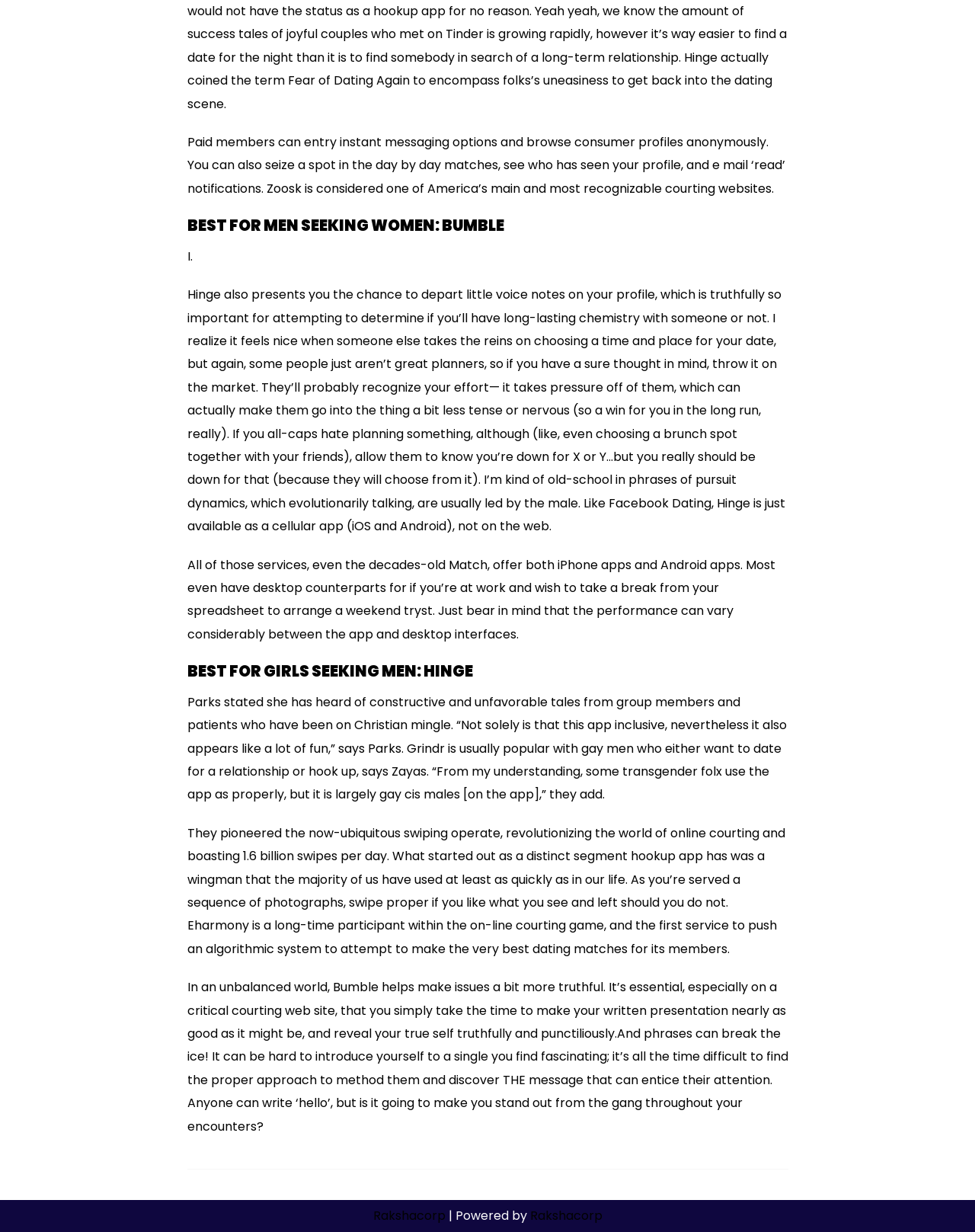Using the information shown in the image, answer the question with as much detail as possible: What is unique about Bumble?

The text states that Bumble helps make things more fair in an unbalanced world, implying that it challenges traditional gender roles in dating. It also mentions that women make the first move on Bumble, which is a distinctive feature of the website.